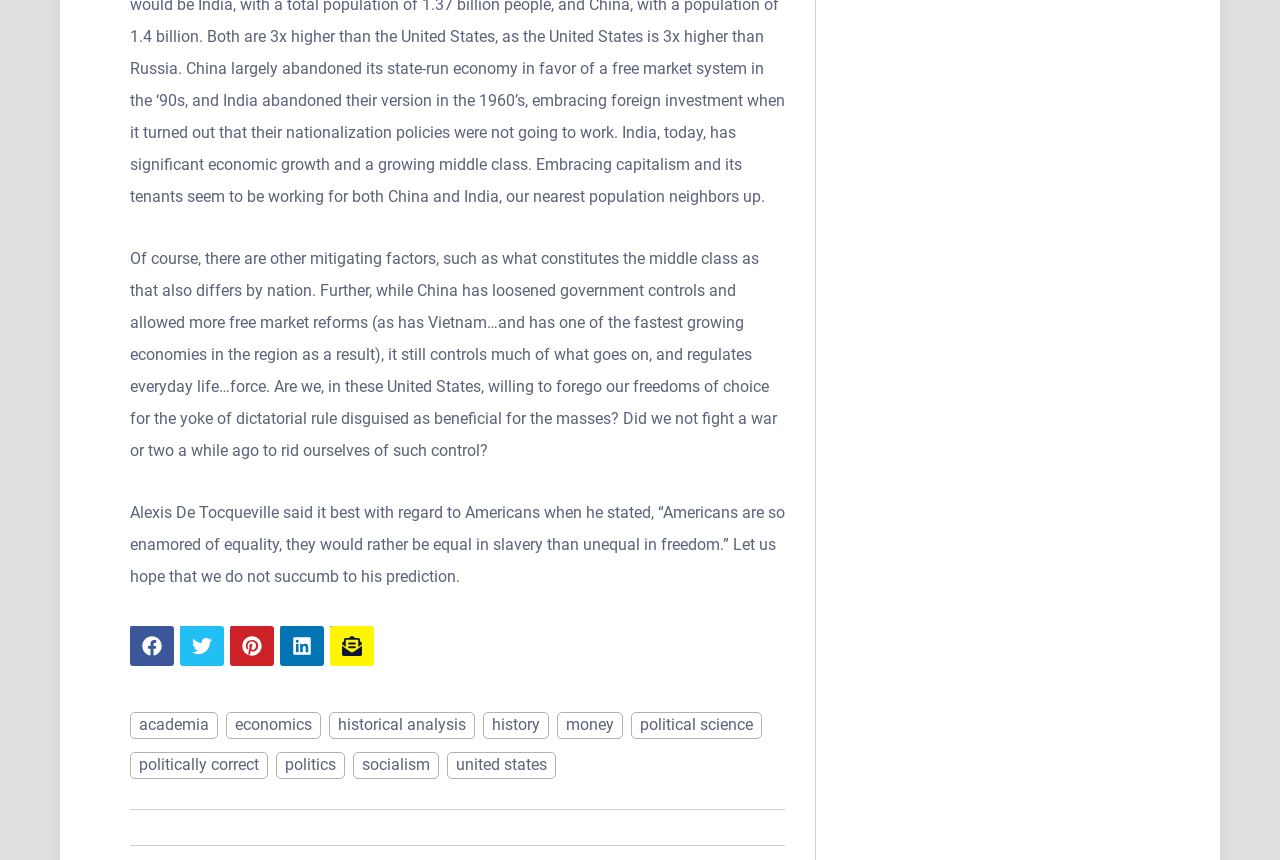Give a one-word or one-phrase response to the question: 
How many social media platforms can the article be shared to?

5